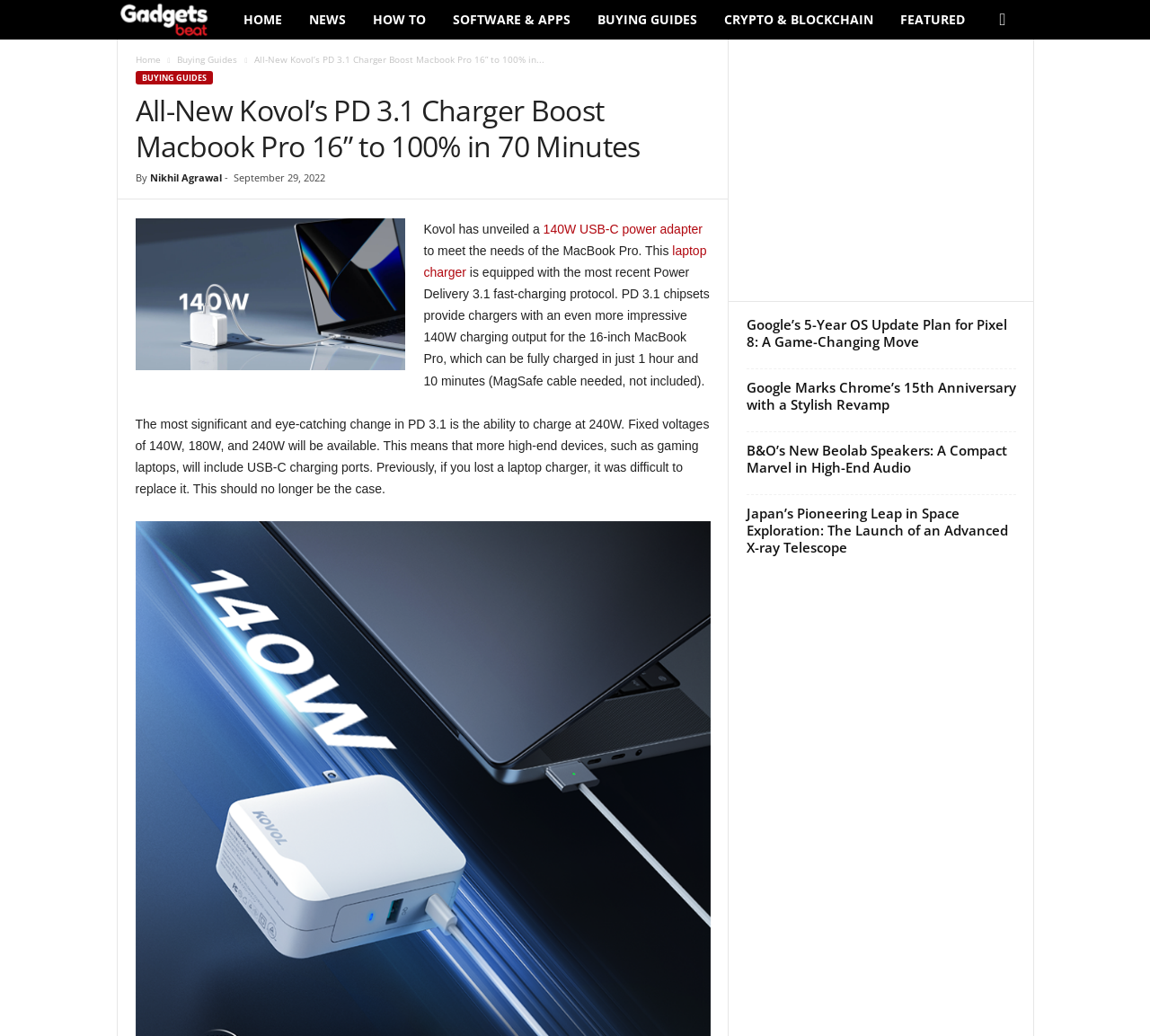Show the bounding box coordinates of the element that should be clicked to complete the task: "Search using the search icon".

[0.858, 0.0, 0.893, 0.038]